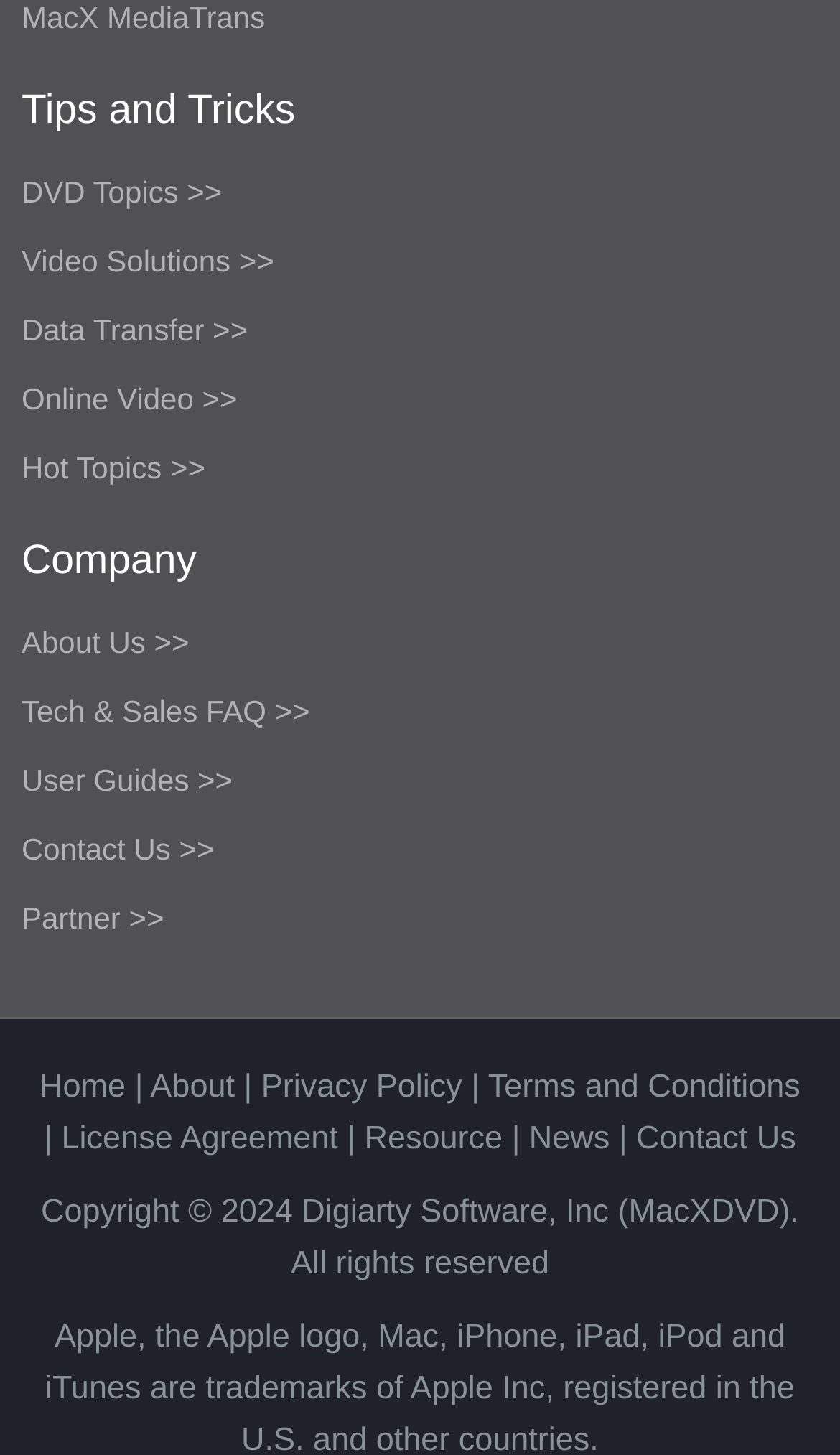Locate the bounding box of the user interface element based on this description: "Tech & Sales FAQ >>".

[0.026, 0.477, 0.369, 0.501]